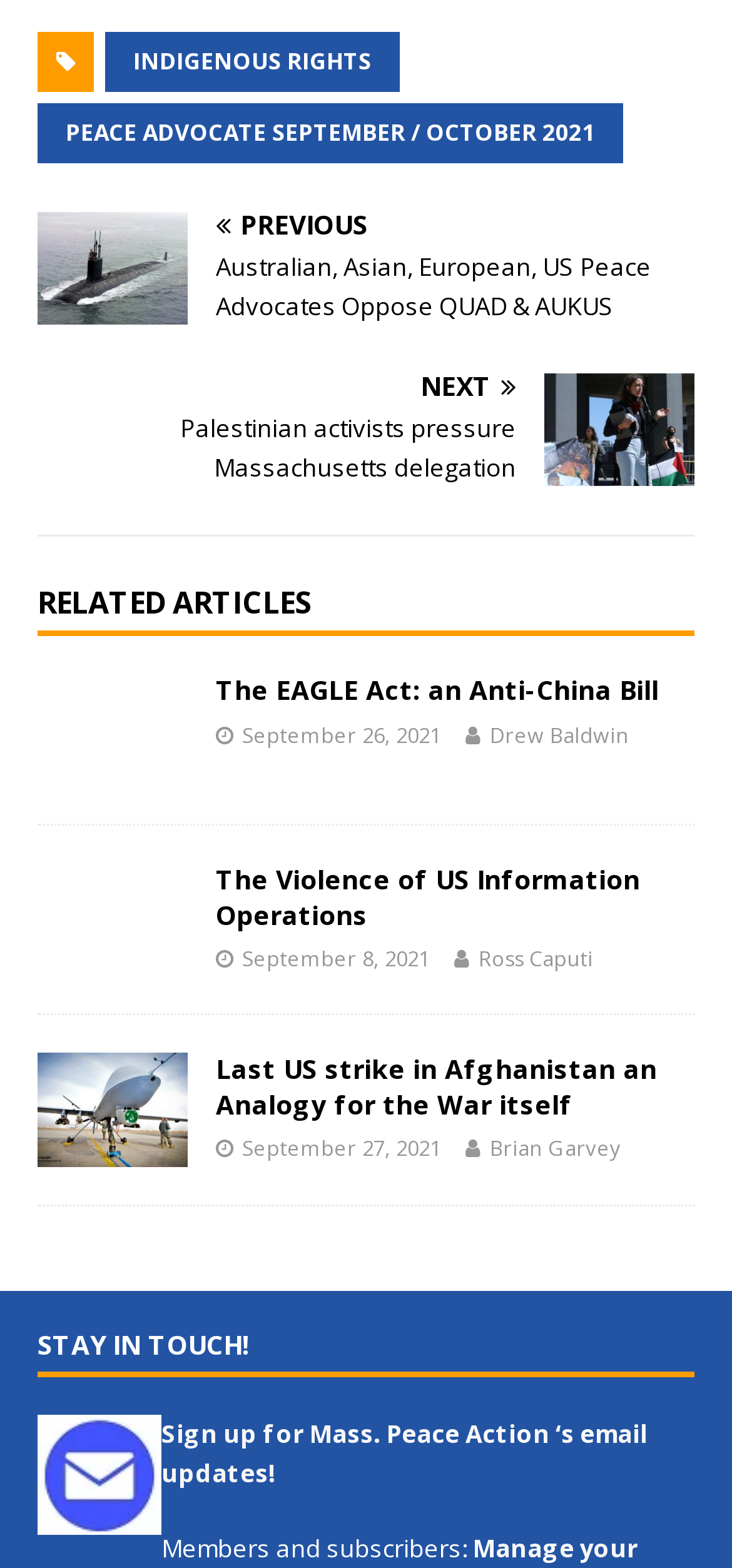Please indicate the bounding box coordinates for the clickable area to complete the following task: "Read the article 'The EAGLE Act: an Anti-China Bill'". The coordinates should be specified as four float numbers between 0 and 1, i.e., [left, top, right, bottom].

[0.295, 0.429, 0.91, 0.452]